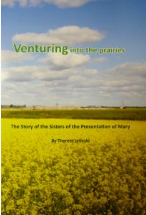Provide a brief response to the question below using one word or phrase:
How many years of history does the book explore?

110 years